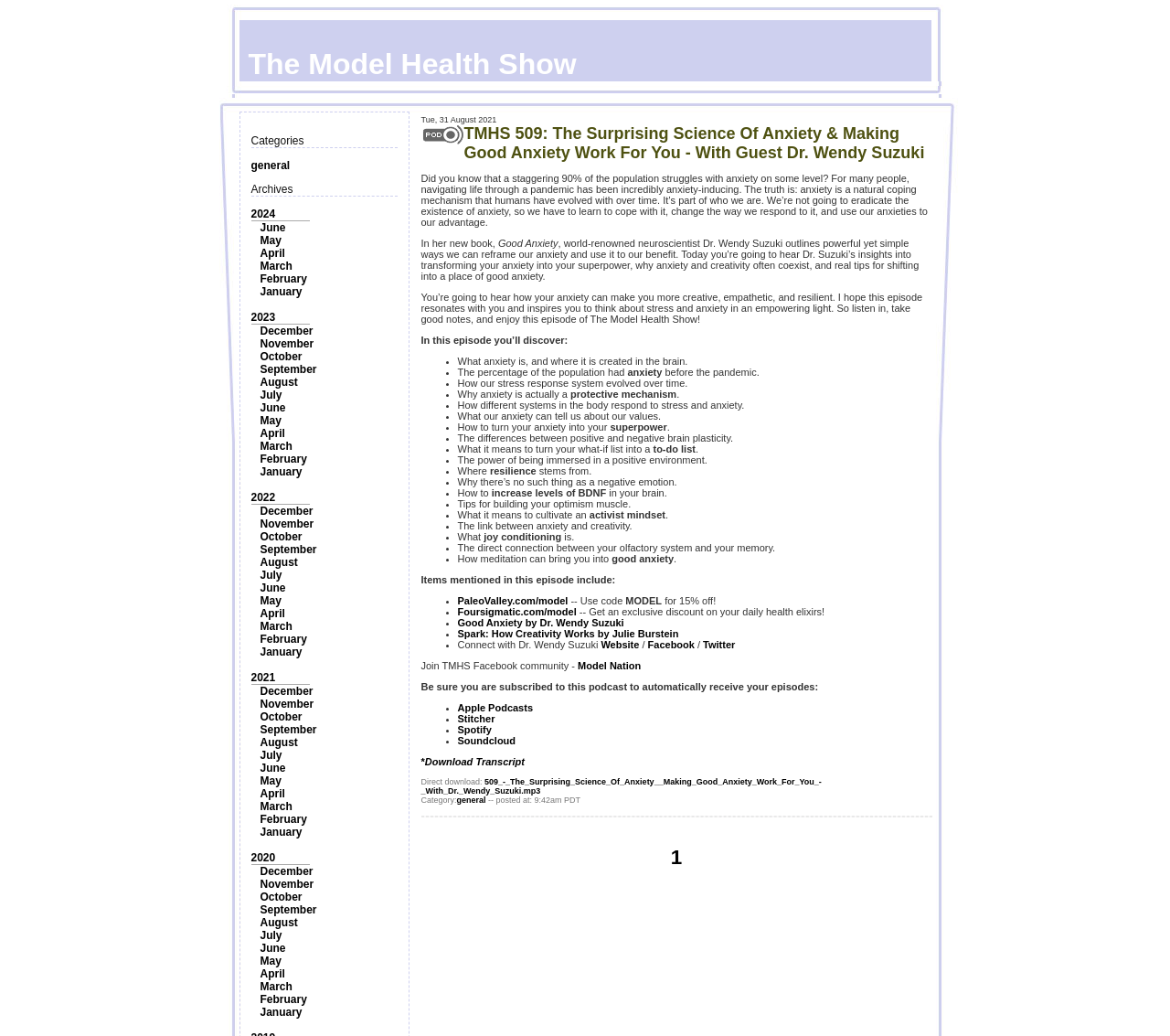Who is the guest in the podcast episode? Please answer the question using a single word or phrase based on the image.

Dr. Wendy Suzuki